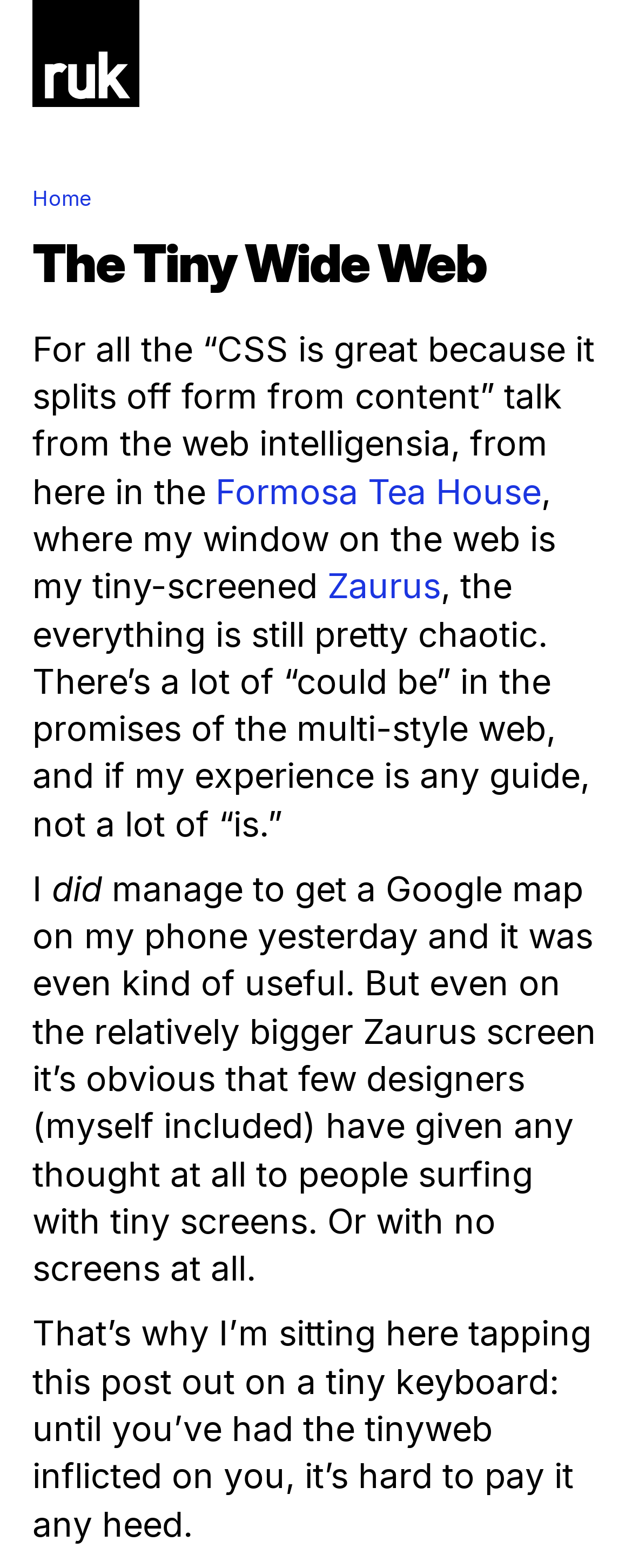For the following element description, predict the bounding box coordinates in the format (top-left x, top-left y, bottom-right x, bottom-right y). All values should be floating point numbers between 0 and 1. Description: Formosa Tea House

[0.341, 0.299, 0.856, 0.326]